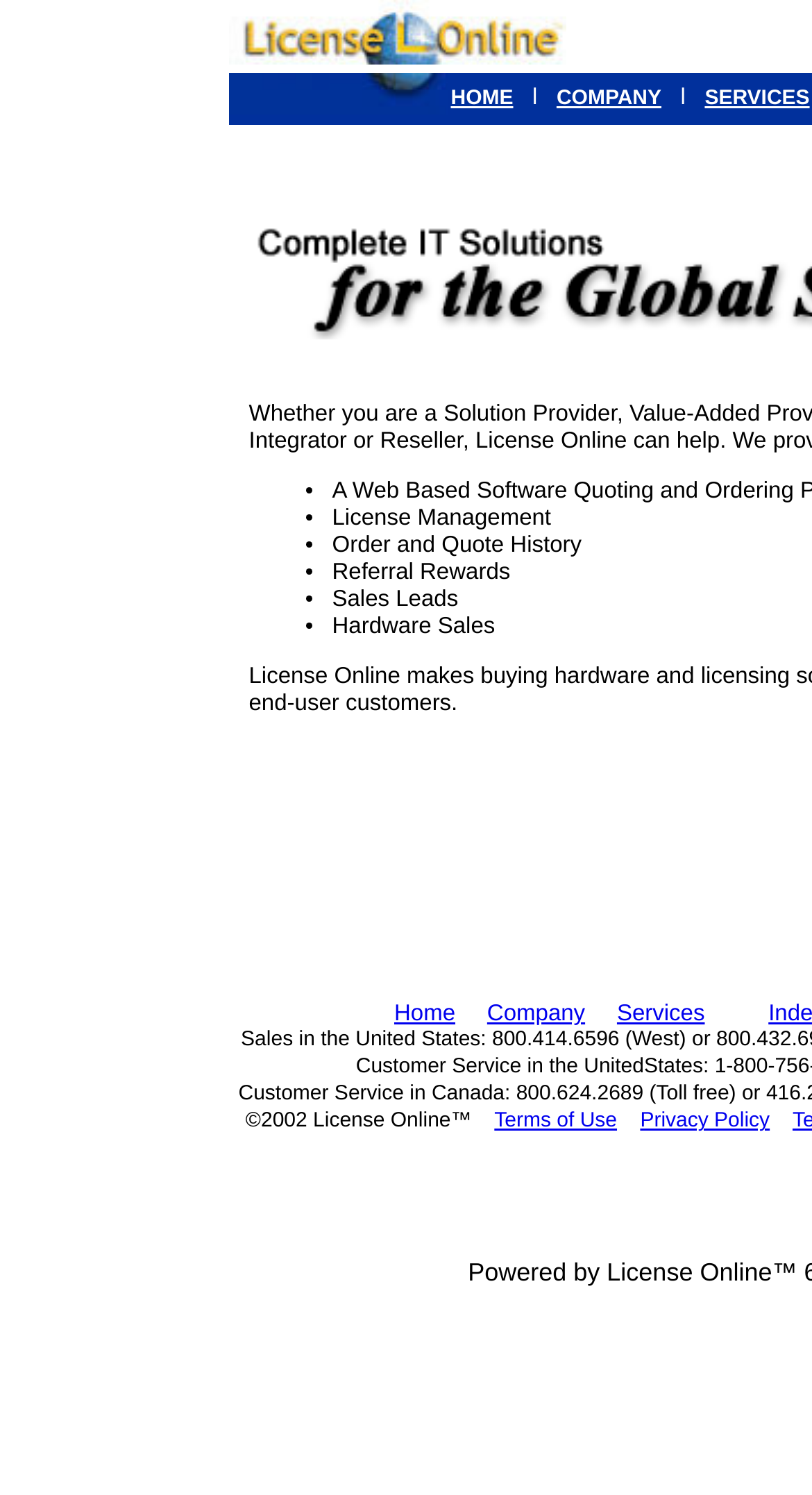What are the terms and conditions links on the webpage?
Please provide a single word or phrase as your answer based on the screenshot.

Terms of Use, Privacy Policy